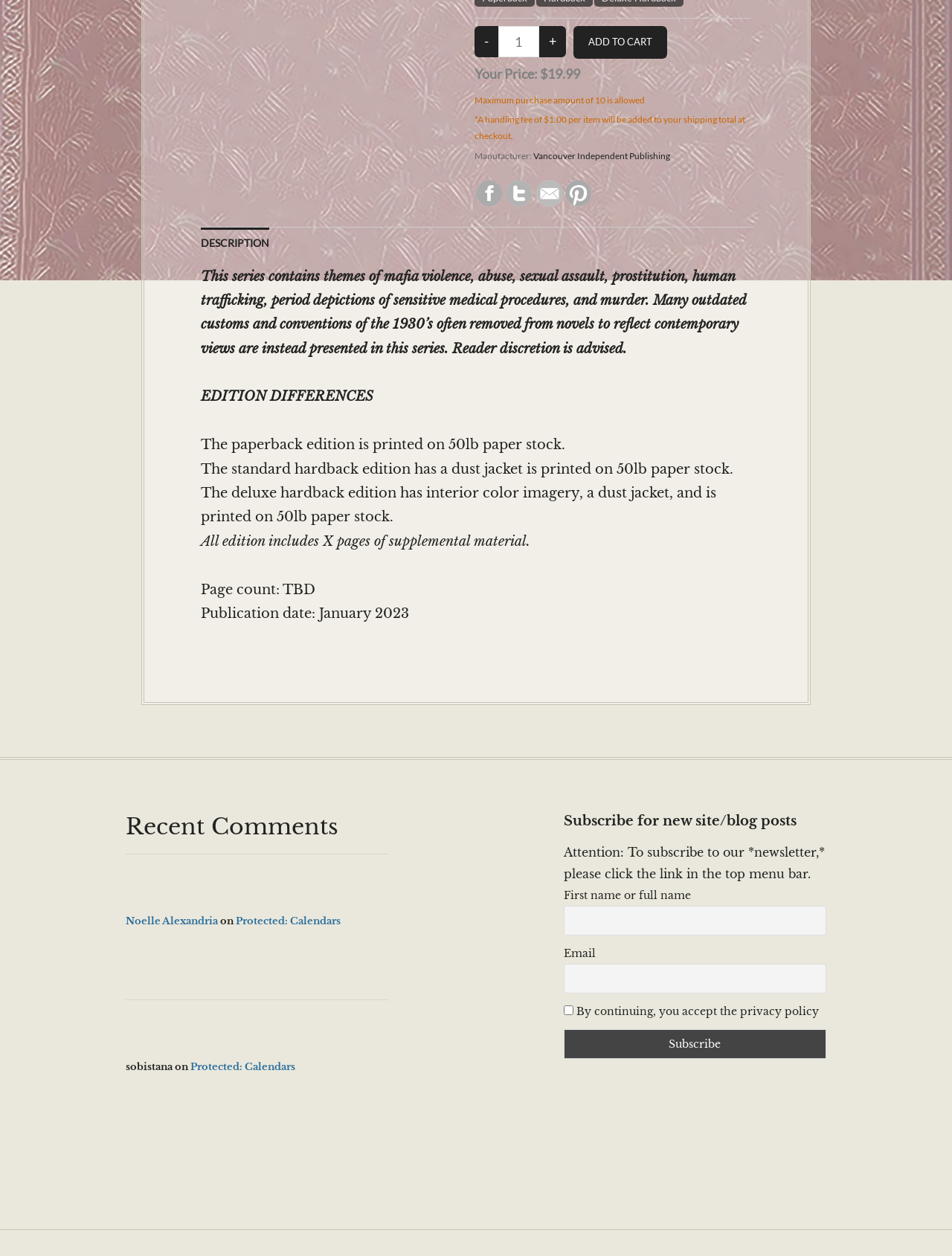Find the bounding box coordinates for the area that should be clicked to accomplish the instruction: "Click the 'Facebook' link".

[0.498, 0.142, 0.53, 0.166]